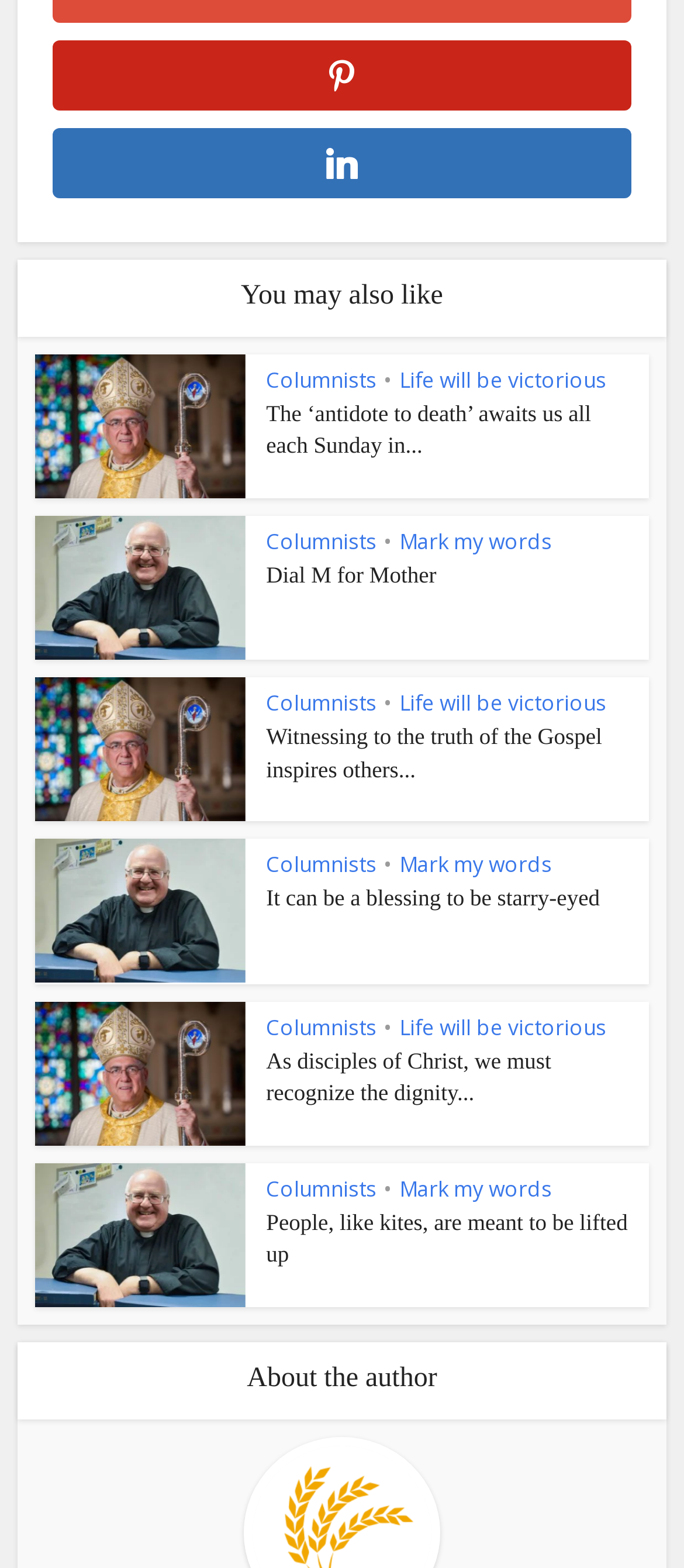Show the bounding box coordinates for the element that needs to be clicked to execute the following instruction: "View 'Life will be victorious'". Provide the coordinates in the form of four float numbers between 0 and 1, i.e., [left, top, right, bottom].

[0.584, 0.233, 0.887, 0.252]